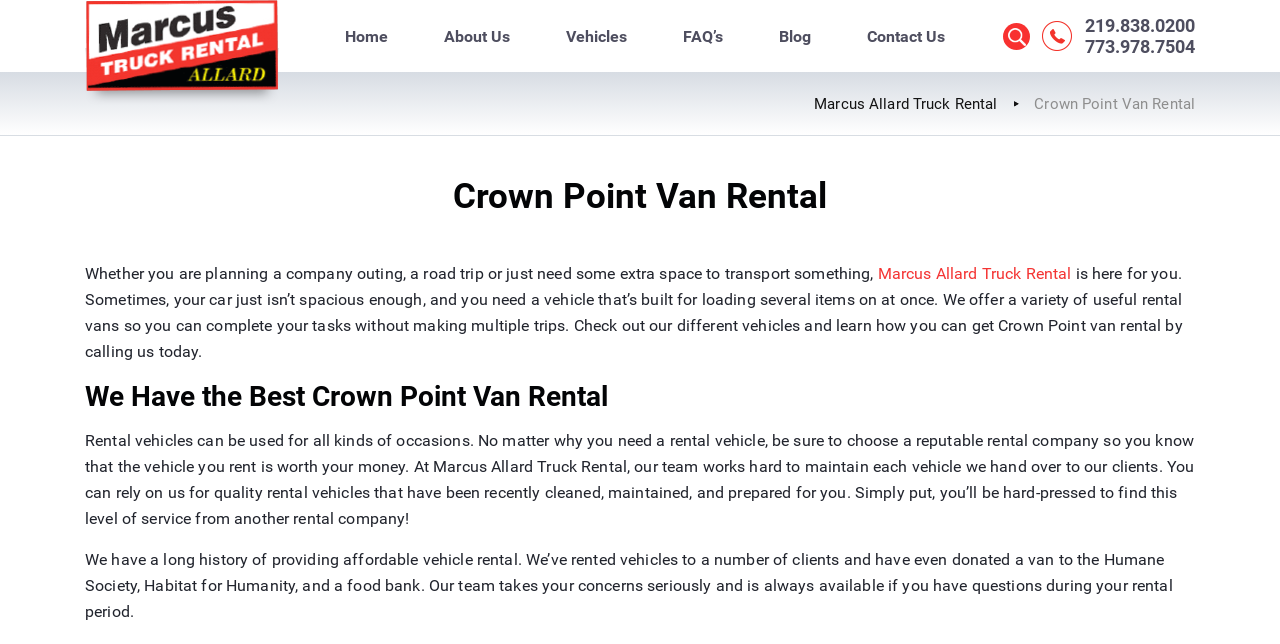What types of vehicles are available for rent?
Could you answer the question with a detailed and thorough explanation?

The webpage mentions that the company offers 'cargo vans, passenger vans and many other vehicles available' for rent. Although it doesn't specify the exact types of vehicles, it gives an idea of the categories of vehicles available.